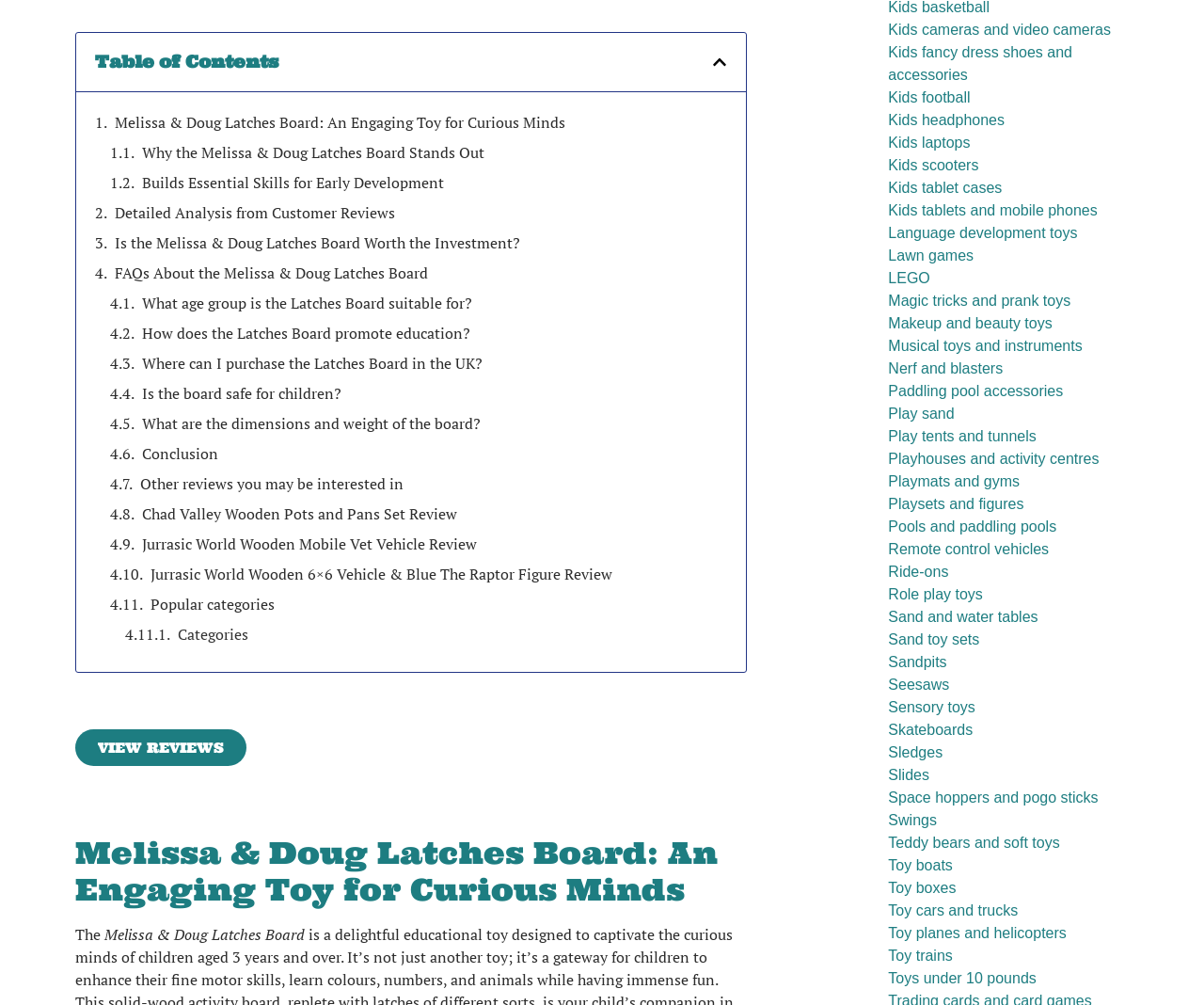What is the main topic of this webpage?
By examining the image, provide a one-word or phrase answer.

Melissa & Doug Latches Board